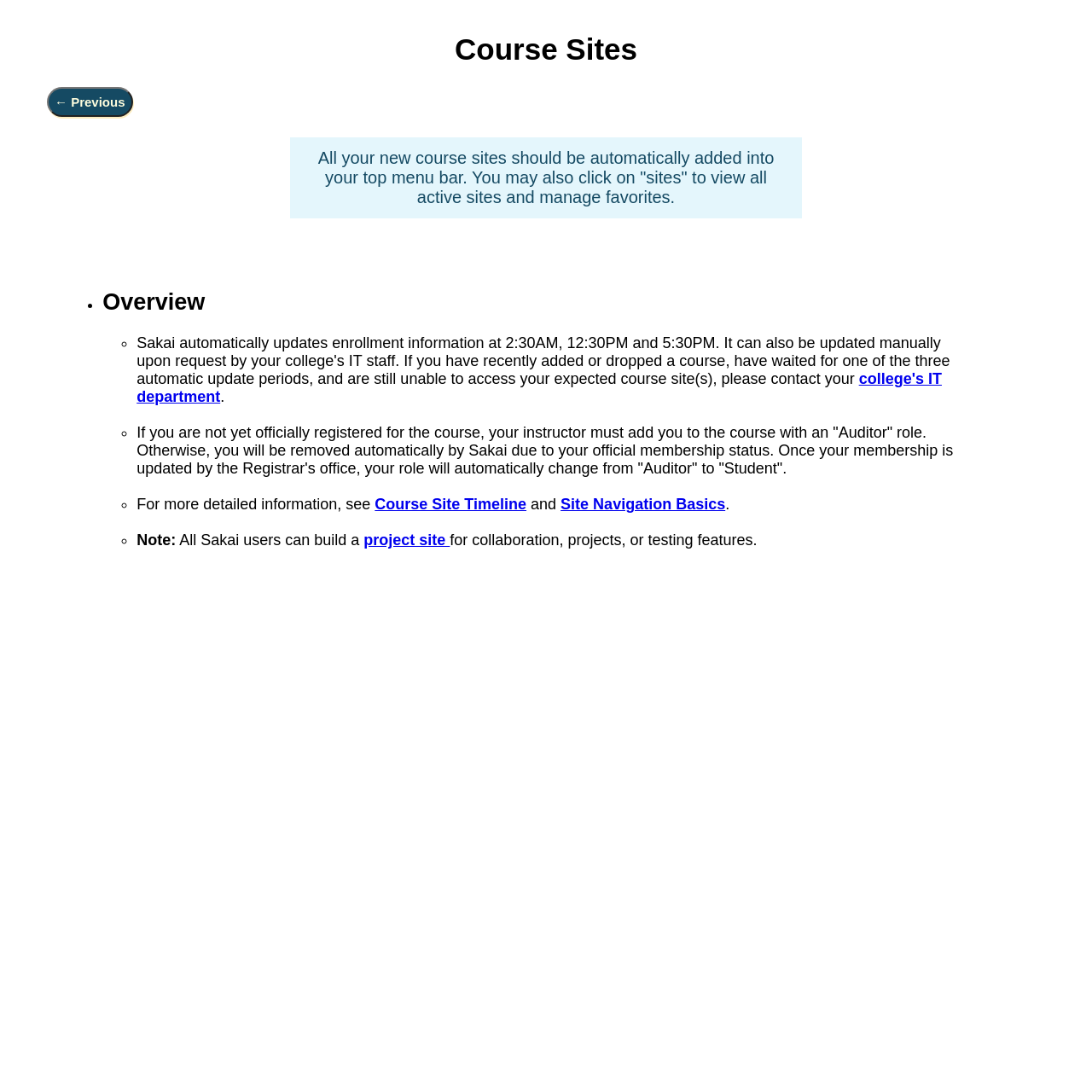What is the role of the instructor in course registration?
Please answer the question as detailed as possible.

According to the text in the 'Main Content' section, the instructor must add students to the course with an 'Auditor' role if they are not yet officially registered. This suggests that the instructor plays a key role in managing course registration.